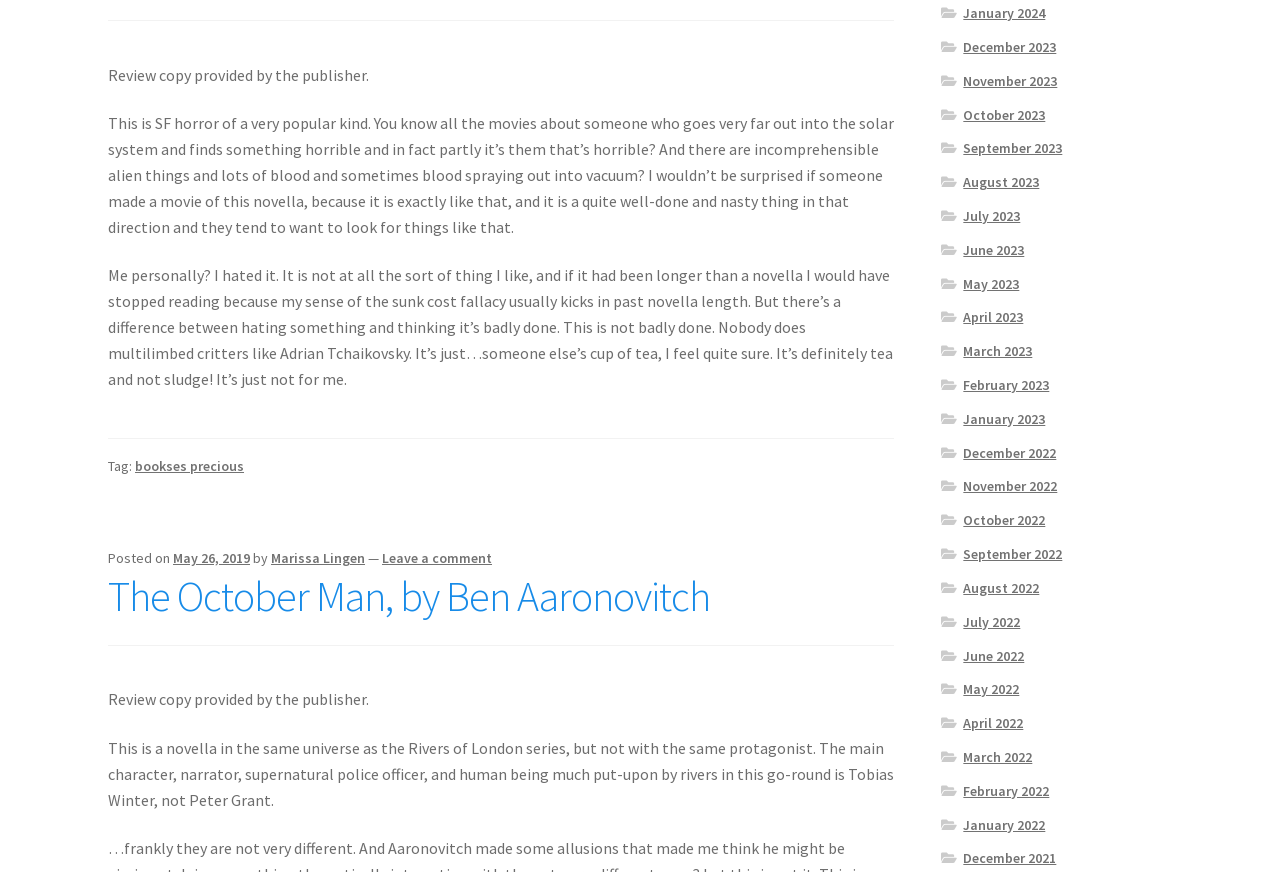Please determine the bounding box coordinates of the element's region to click in order to carry out the following instruction: "Click the link to view posts from bookses precious". The coordinates should be four float numbers between 0 and 1, i.e., [left, top, right, bottom].

[0.105, 0.524, 0.191, 0.544]